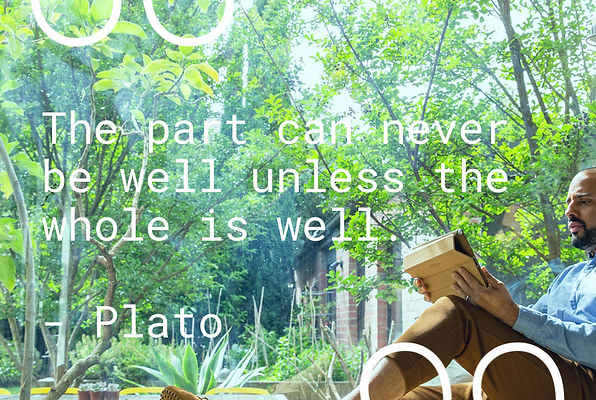Explain in detail what you see in the image.

In a serene outdoor setting, a man sits comfortably among lush greenery, deeply engaged in reading a book. The scene beautifully blends nature with relaxation, suggesting a moment of mindfulness. Overlaid on the image is a thoughtful quote from Plato: "The part can never be well unless the whole is well," emphasizing the importance of overall well-being. This peaceful setting reflects a holistic approach to wellness, resonating with the theme of personal growth and introspection often found in holistic coaching.